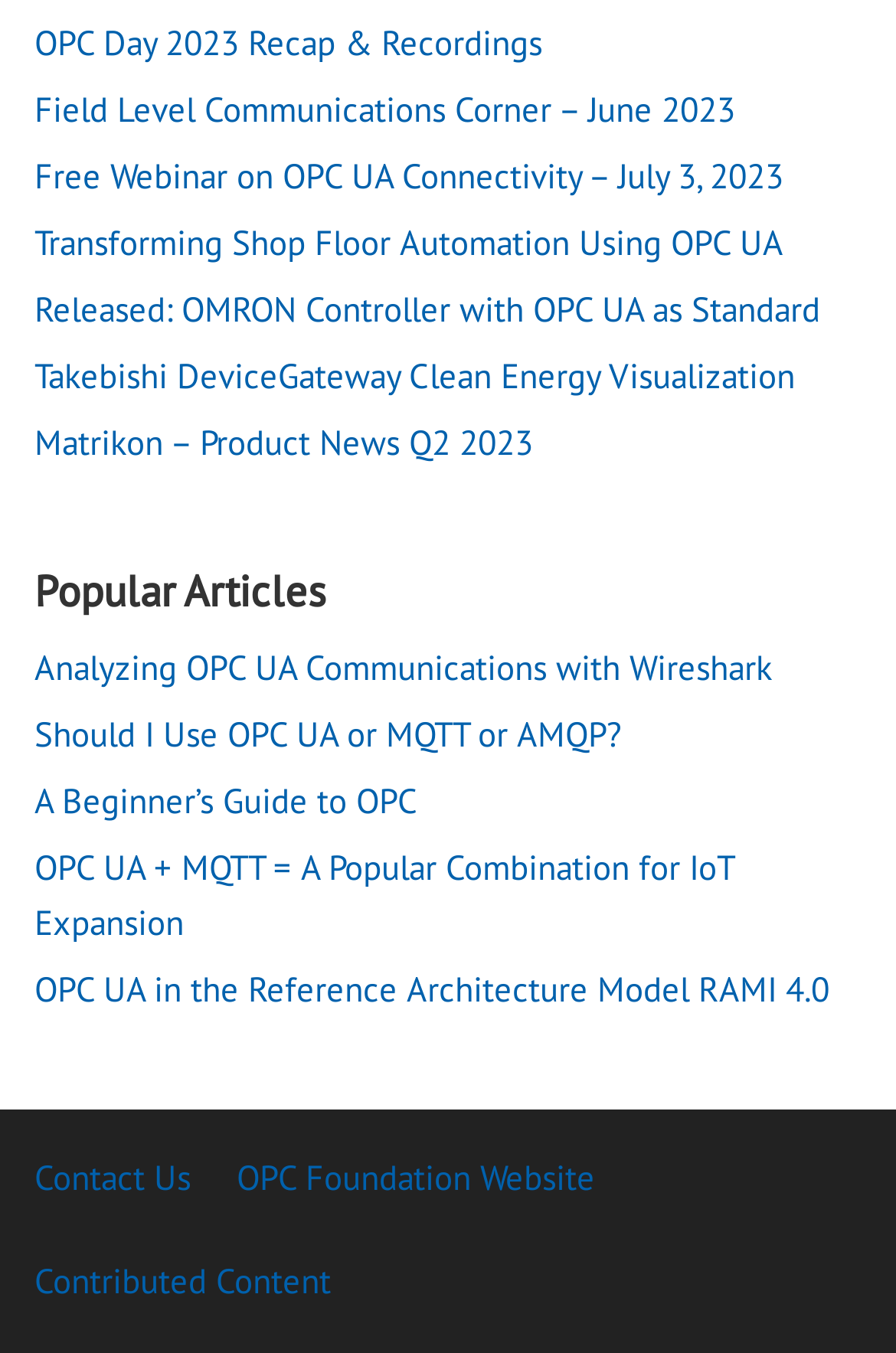Find the bounding box coordinates for the element that must be clicked to complete the instruction: "View the article about OPC UA + MQTT = A Popular Combination for IoT Expansion". The coordinates should be four float numbers between 0 and 1, indicated as [left, top, right, bottom].

[0.038, 0.624, 0.818, 0.697]